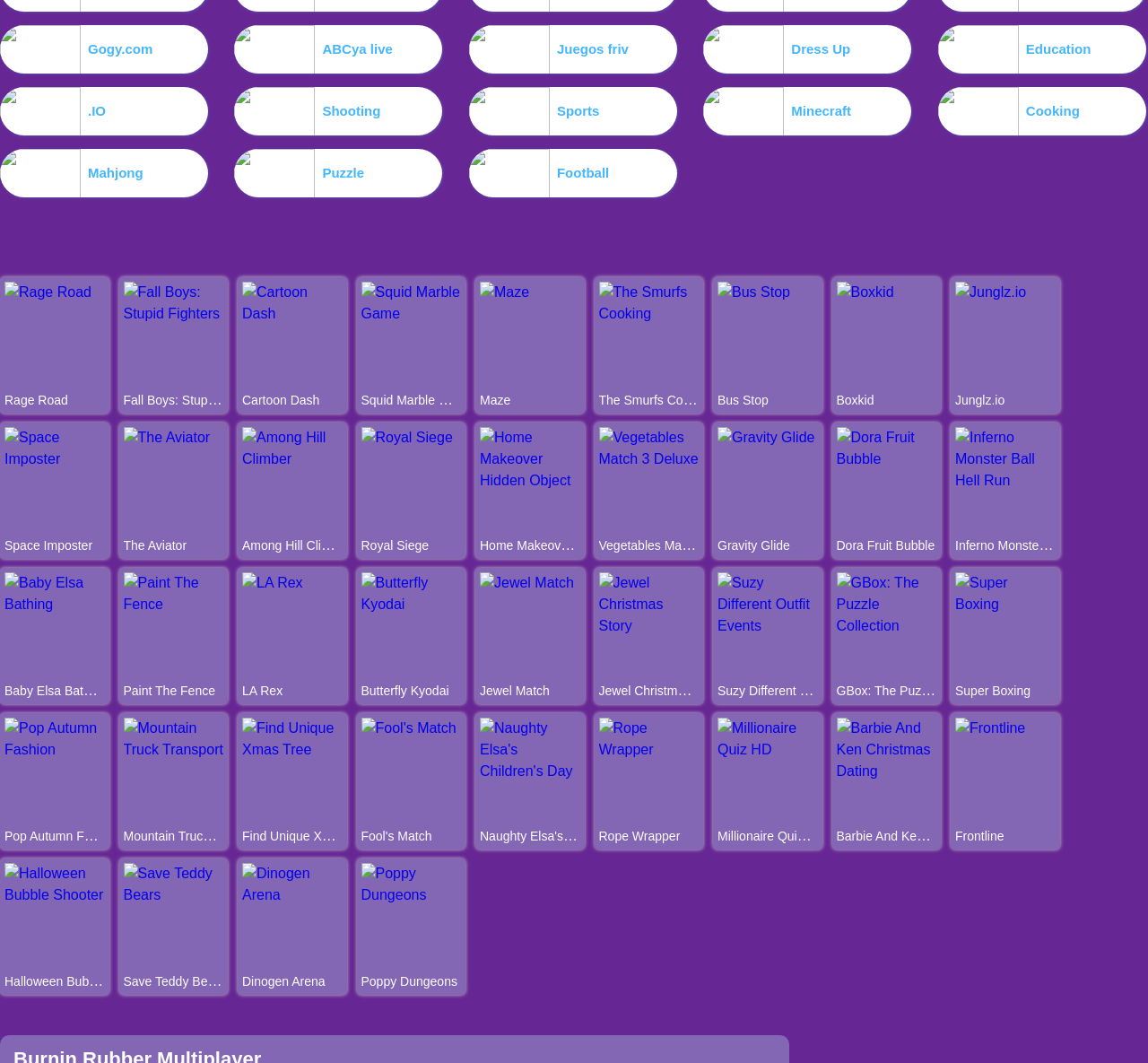Find the bounding box coordinates of the element to click in order to complete the given instruction: "Explore IO games."

[0.0, 0.082, 0.181, 0.127]